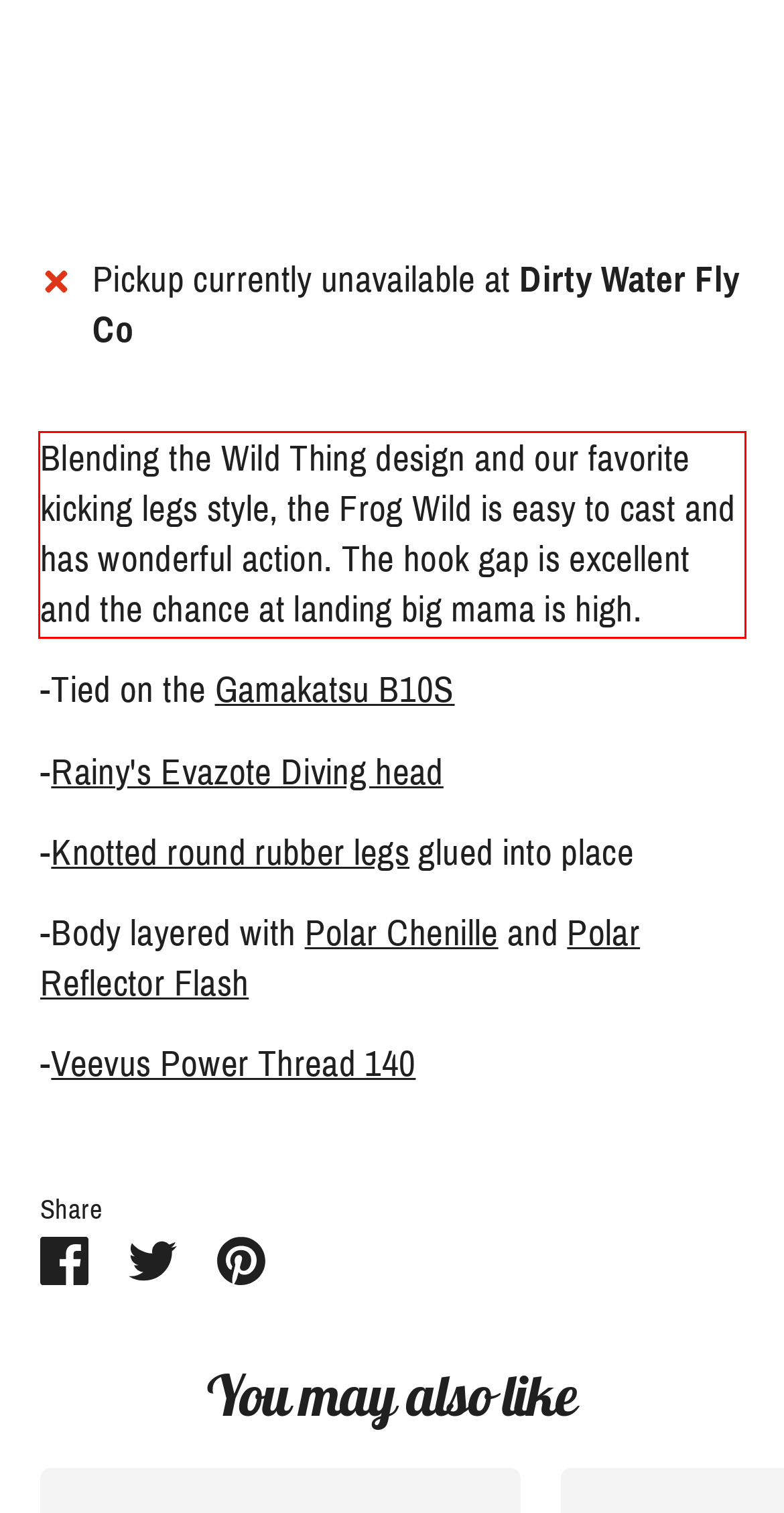Look at the screenshot of the webpage, locate the red rectangle bounding box, and generate the text content that it contains.

Blending the Wild Thing design and our favorite kicking legs style, the Frog Wild is easy to cast and has wonderful action. The hook gap is excellent and the chance at landing big mama is high.